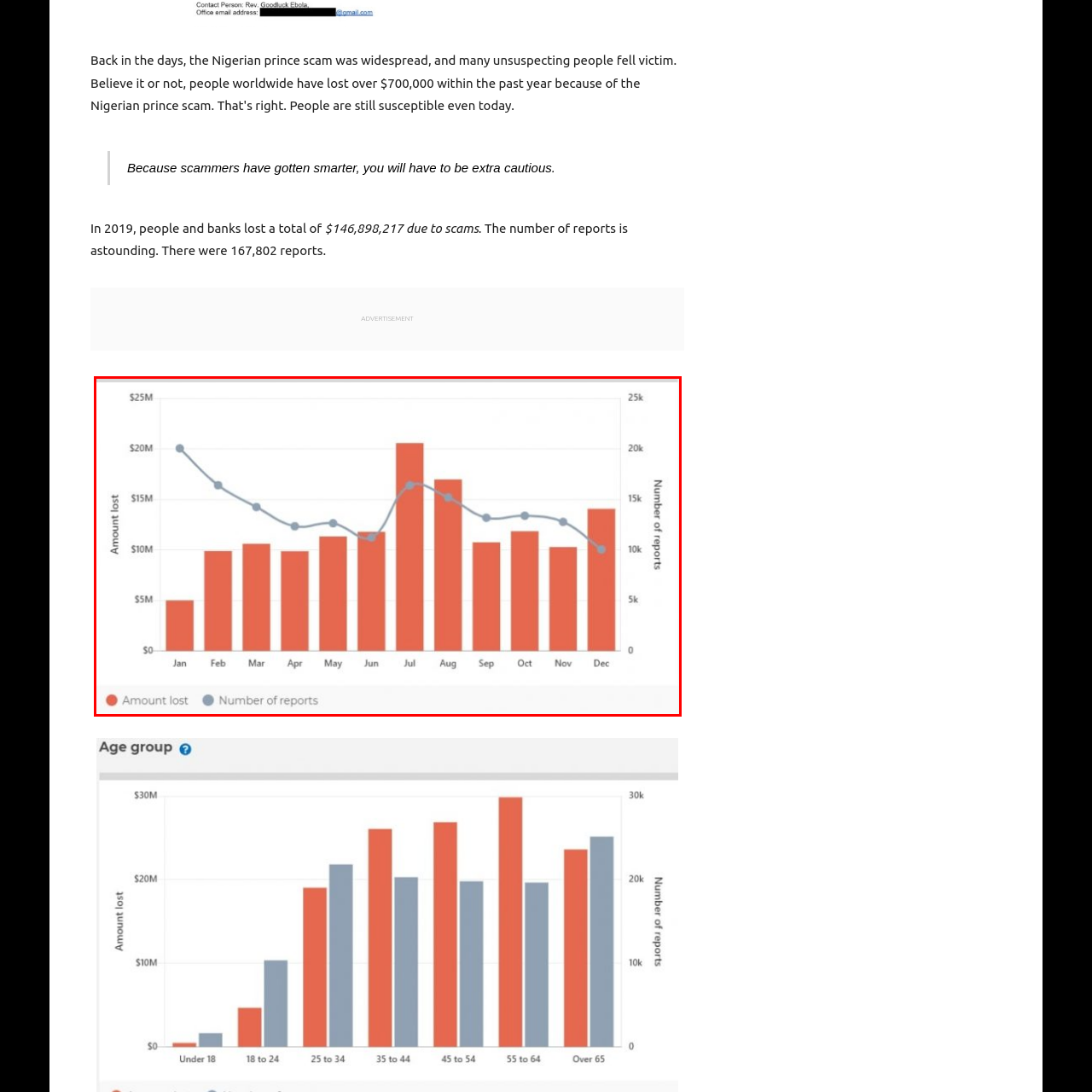Offer a detailed description of the content within the red-framed image.

The image presents a detailed bar and line graph illustrating the financial impact of scams over a year. The vibrant red bars indicate the total amount lost, measured in millions of dollars, while the blue line represents the number of scam reports filed each month. 

From January to December, the graph shows significant fluctuations: the highest amount lost occurs in July, where it peaks around $22 million, while the number of reports trends with a steady increase in the mid-year months, suggesting heightened scam activity during that period. 

In contrast, the months that follow show a gradual decline in both the amount lost and the number of reports, indicating either improved public awareness or potential seasonality in scam occurrences. The overall data showcases the alarming financial toll scams can take, underlining the necessity for continued caution and awareness among individuals and institutions alike.